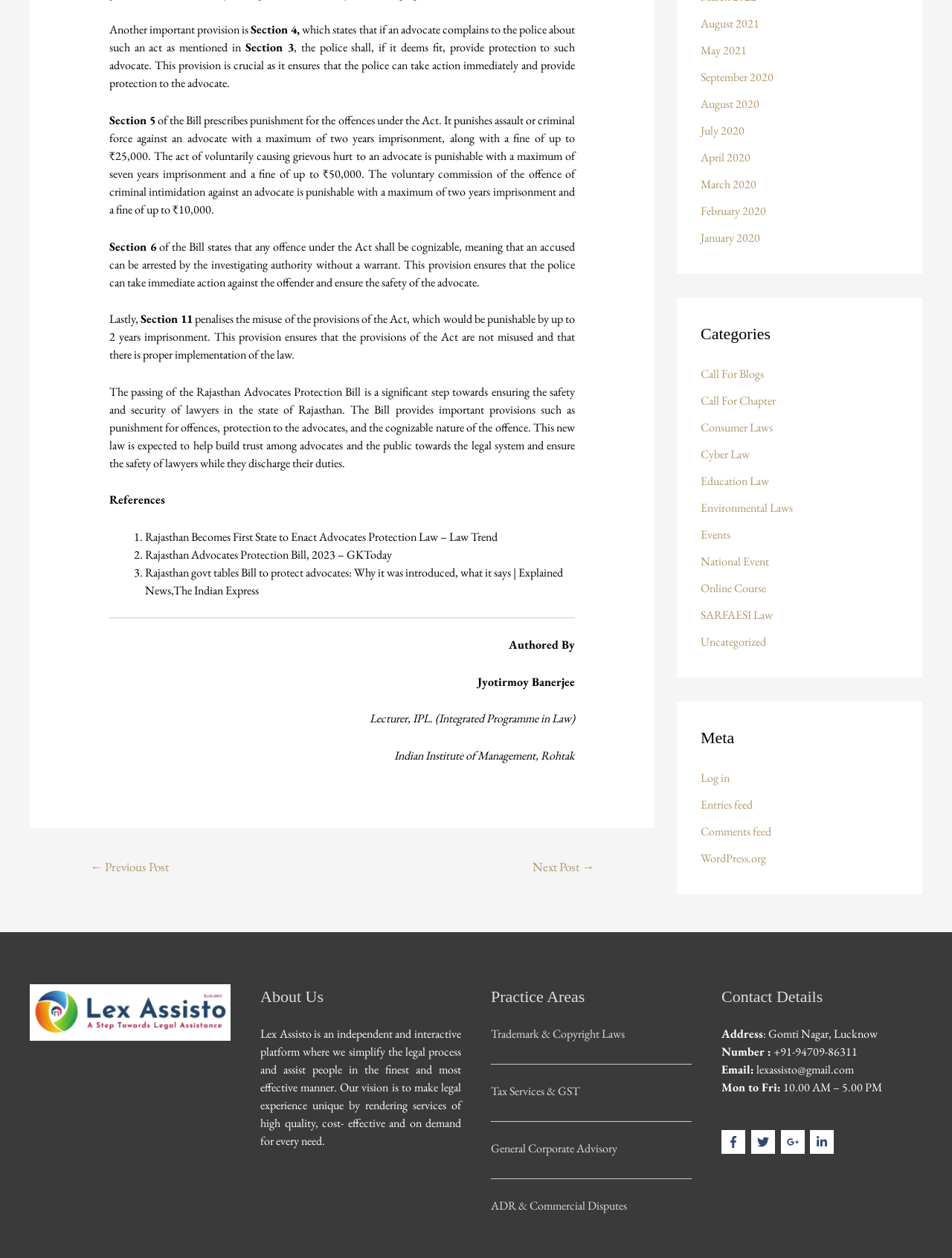Answer the following query concisely with a single word or phrase:
Who is the author of the article?

Jyotirmoy Banerjee